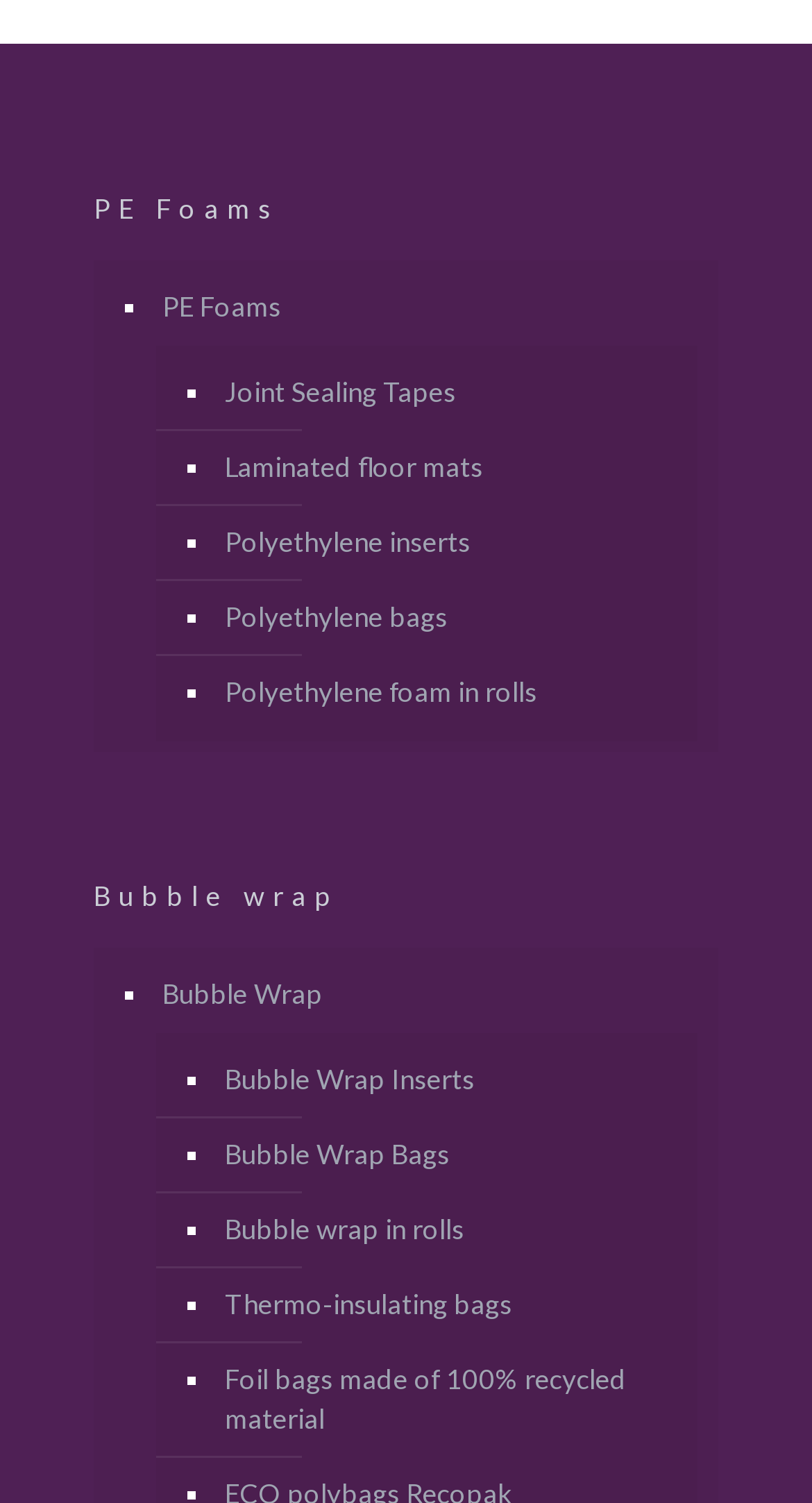Please mark the bounding box coordinates of the area that should be clicked to carry out the instruction: "Browse".

None